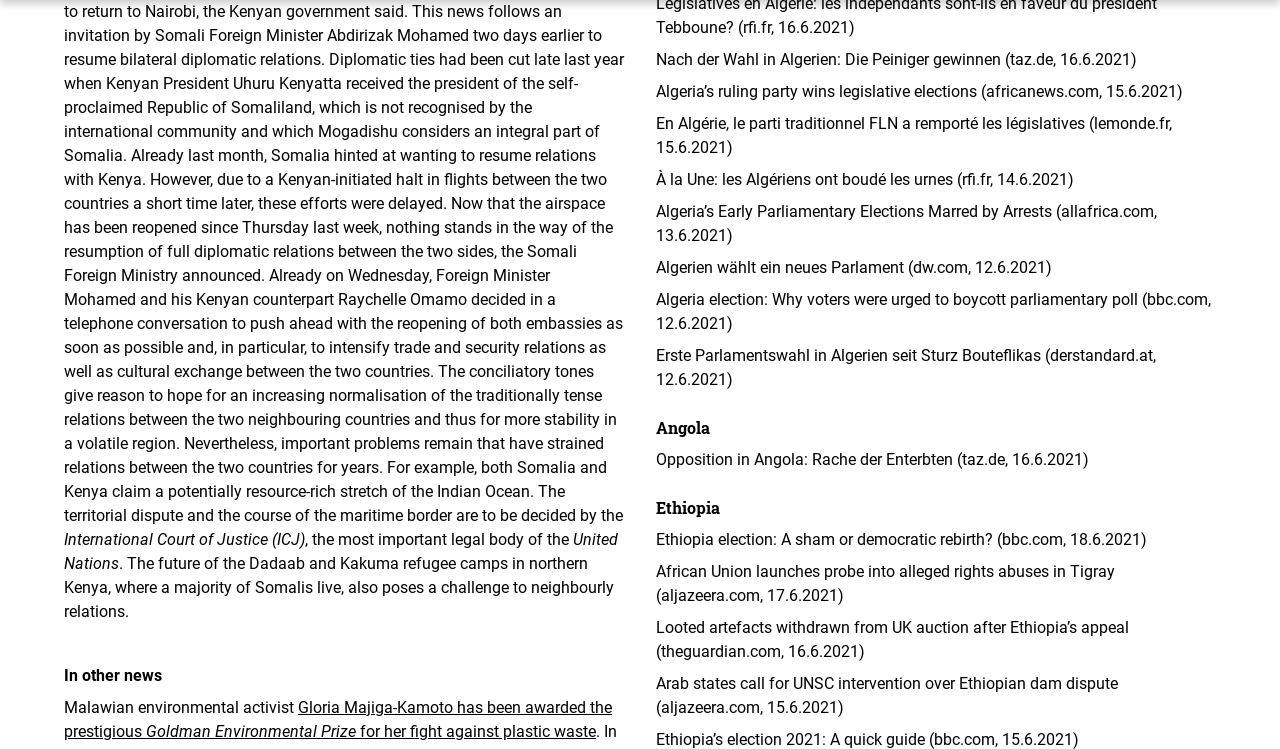Determine the bounding box coordinates of the clickable element to complete this instruction: "Get information about Ethiopia's election 2021". Provide the coordinates in the format of four float numbers between 0 and 1, [left, top, right, bottom].

[0.512, 0.975, 0.843, 1.0]